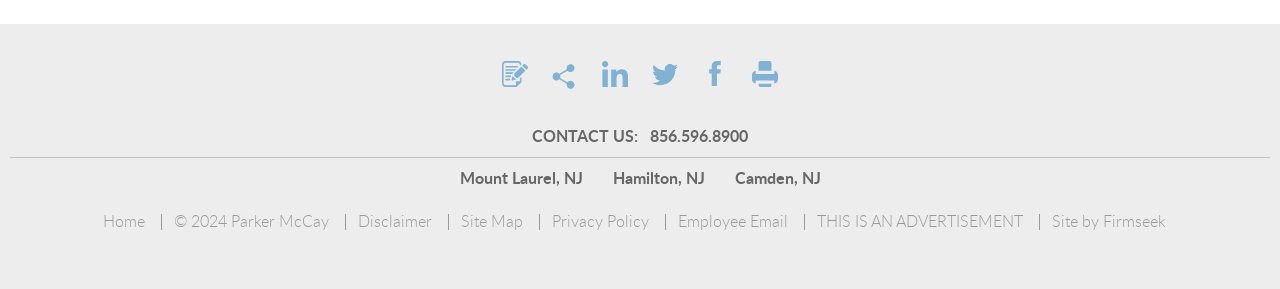How many links are available in the footer?
Based on the image, answer the question with as much detail as possible.

I counted the number of links available in the footer section, which are Home, Disclaimer, Site Map, Privacy Policy, Employee Email, and Site by Firmseek, so there are 7 links.